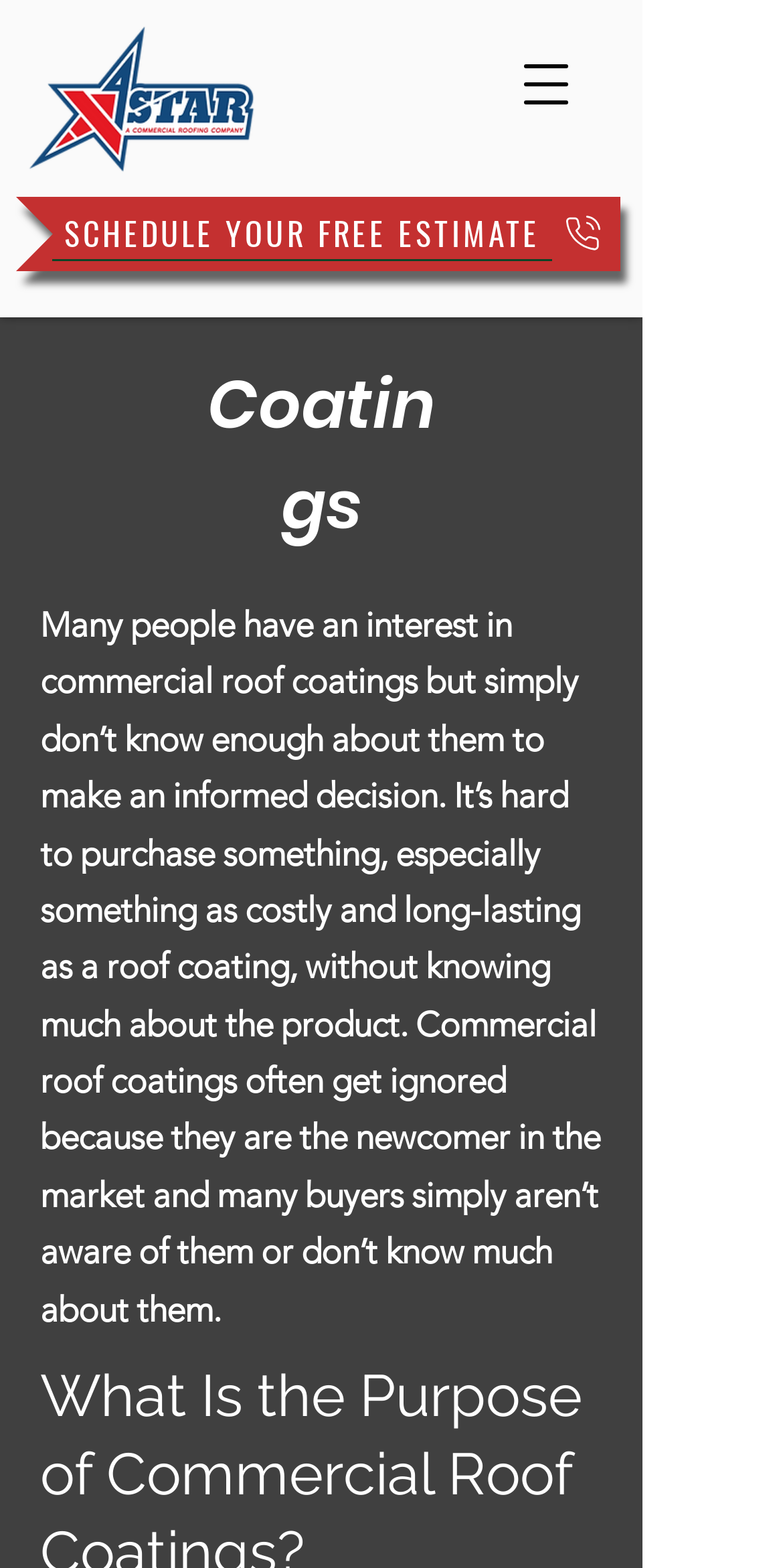Create a detailed narrative describing the layout and content of the webpage.

The webpage is about commercial roof coatings, specifically highlighting the benefits of using silicone or acrylic coating to eliminate roof leaks and increase the lifespan of a roof. 

At the top left corner, there is a logo of "4star" with a link to the logo image. Next to the logo, there is a button to open a navigation menu. 

Below the logo and navigation button, there is a large image that spans almost the entire width of the page. 

On top of the image, there are two links: one to schedule a free estimate and another with no text. The link to schedule a free estimate is positioned on the left side of the image, while the other link is on the right side.

Further down the page, there is a heading titled "Coatings" followed by a large block of text that discusses the importance of knowing about commercial roof coatings before making a purchase. This text is positioned below the image and spans almost the entire width of the page.